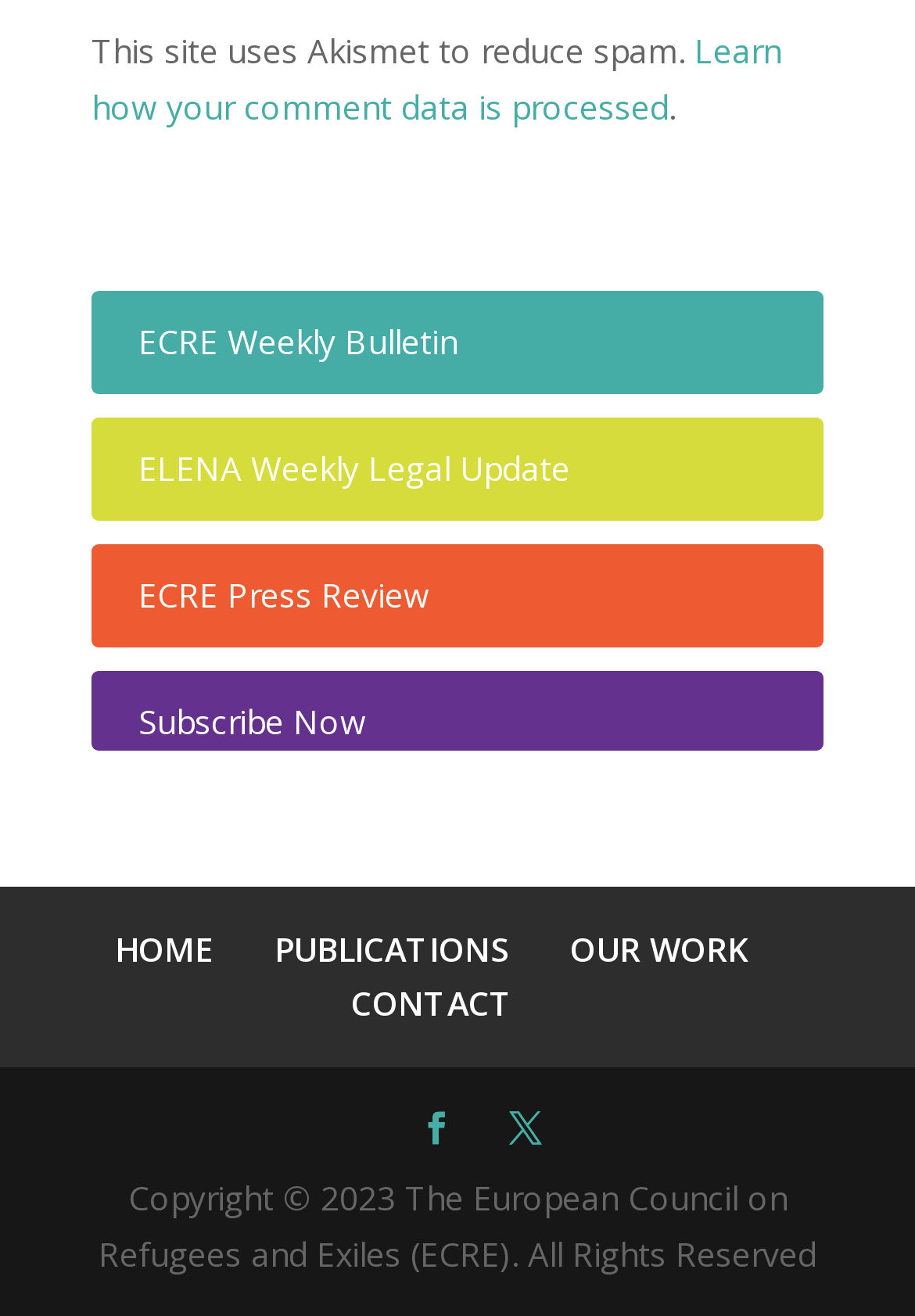Locate the bounding box of the UI element defined by this description: "Facebook". The coordinates should be given as four float numbers between 0 and 1, formatted as [left, top, right, bottom].

[0.459, 0.838, 0.495, 0.88]